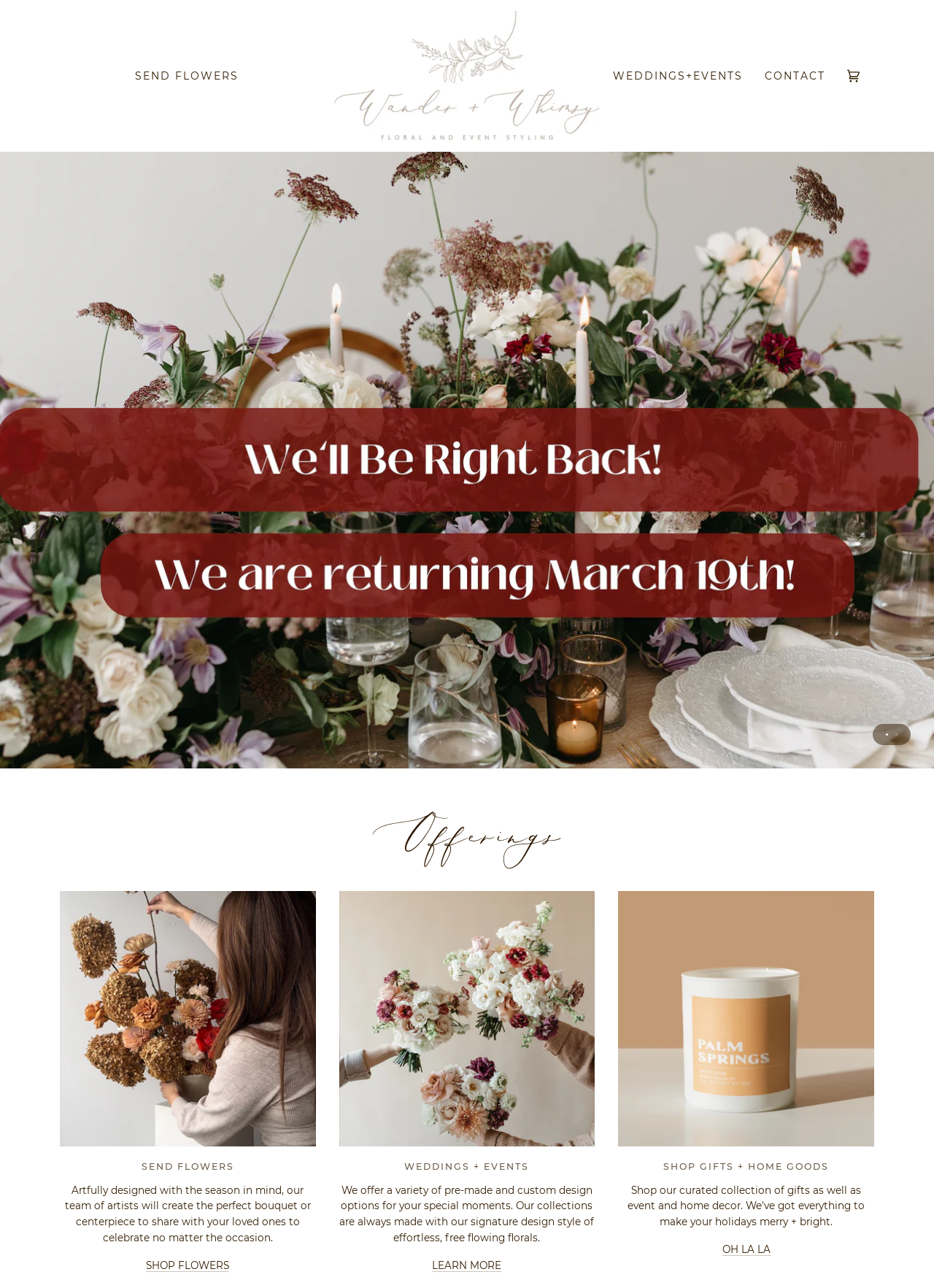For the given element description SHOP FLOWERS, determine the bounding box coordinates of the UI element. The coordinates should follow the format (top-left x, top-left y, bottom-right x, bottom-right y) and be within the range of 0 to 1.

[0.157, 0.978, 0.246, 0.987]